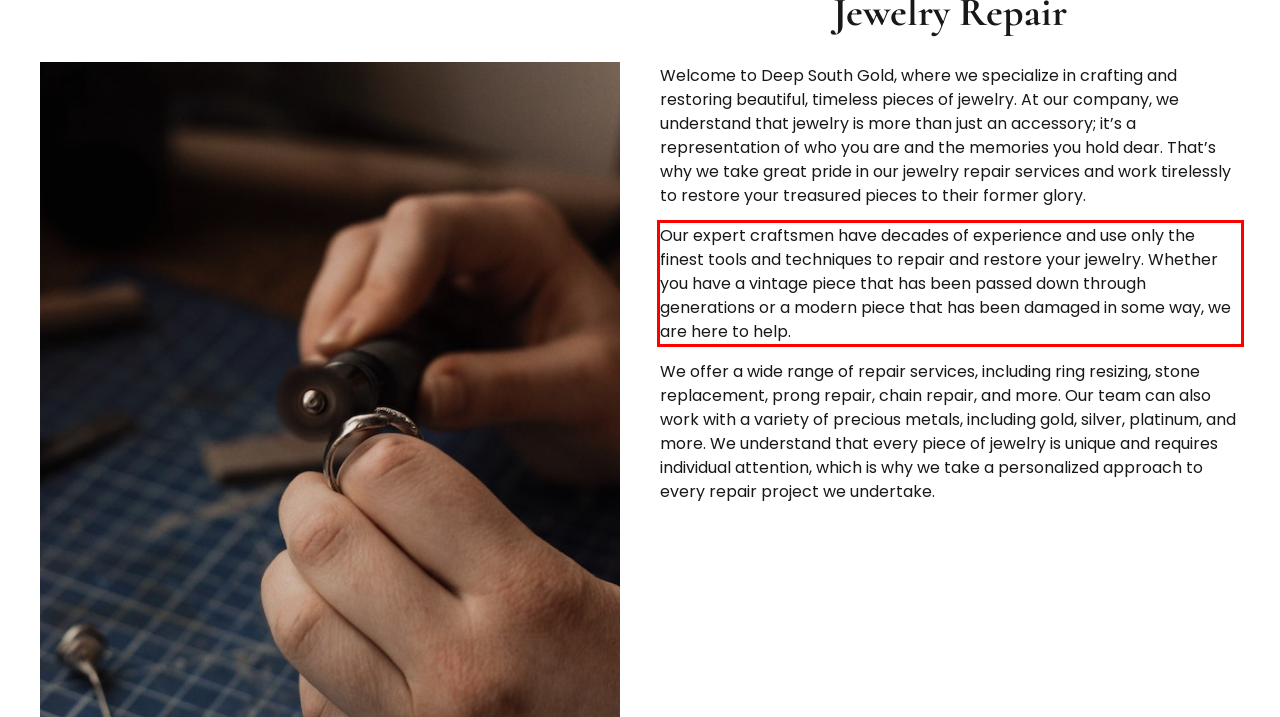Please perform OCR on the text content within the red bounding box that is highlighted in the provided webpage screenshot.

Our expert craftsmen have decades of experience and use only the finest tools and techniques to repair and restore your jewelry. Whether you have a vintage piece that has been passed down through generations or a modern piece that has been damaged in some way, we are here to help.